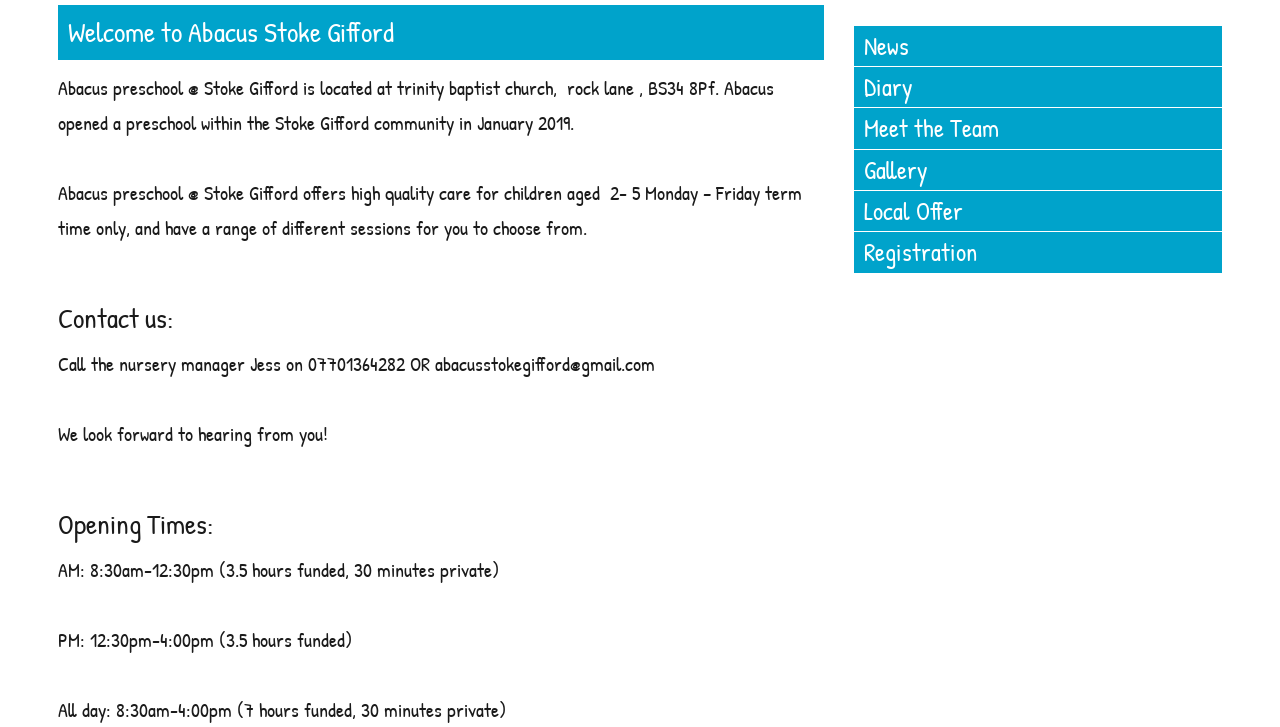Identify the coordinates of the bounding box for the element described below: "Local Offer". Return the coordinates as four float numbers between 0 and 1: [left, top, right, bottom].

[0.675, 0.267, 0.752, 0.314]